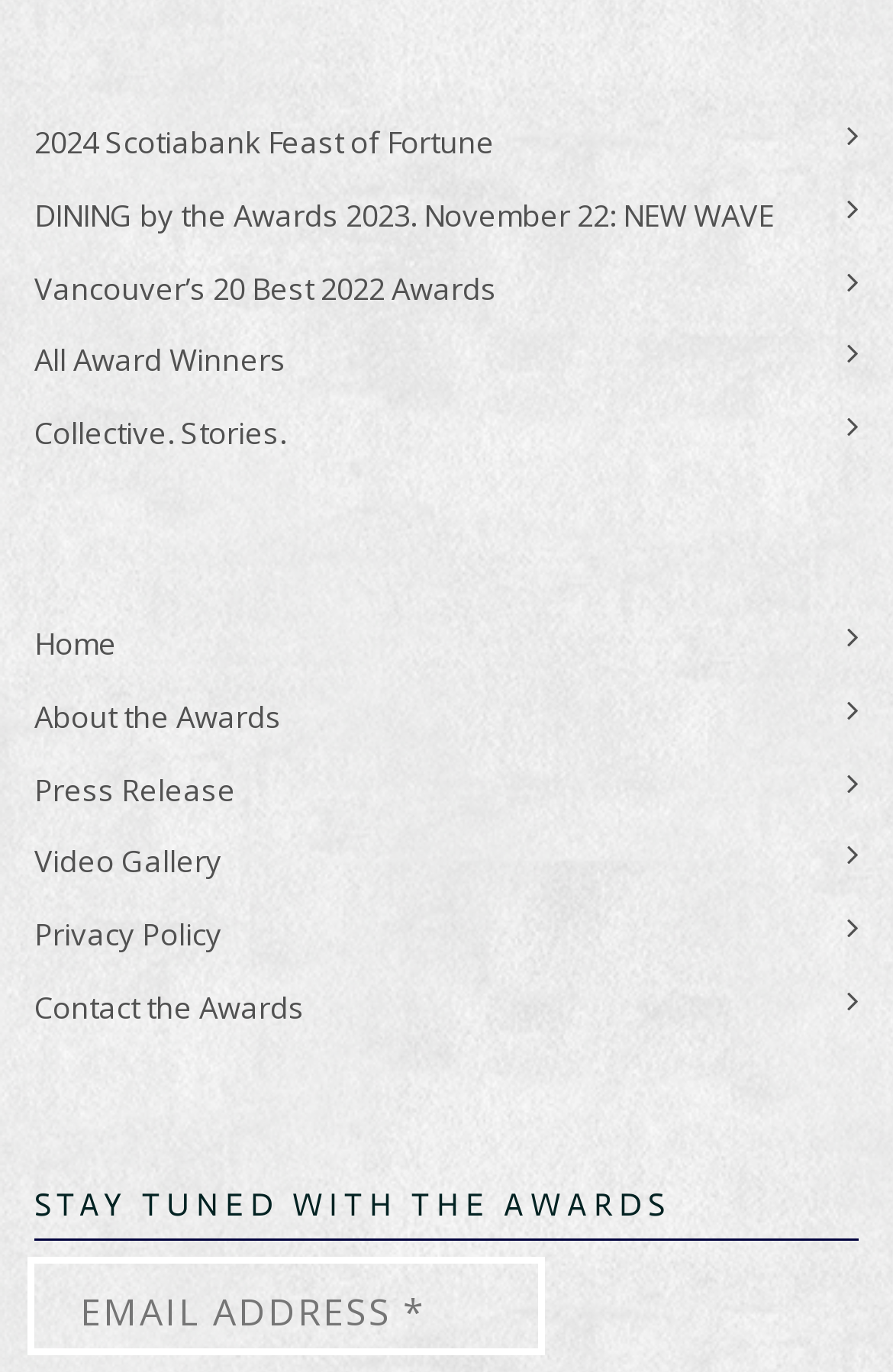Locate the bounding box coordinates of the element I should click to achieve the following instruction: "Go to the next slide".

None